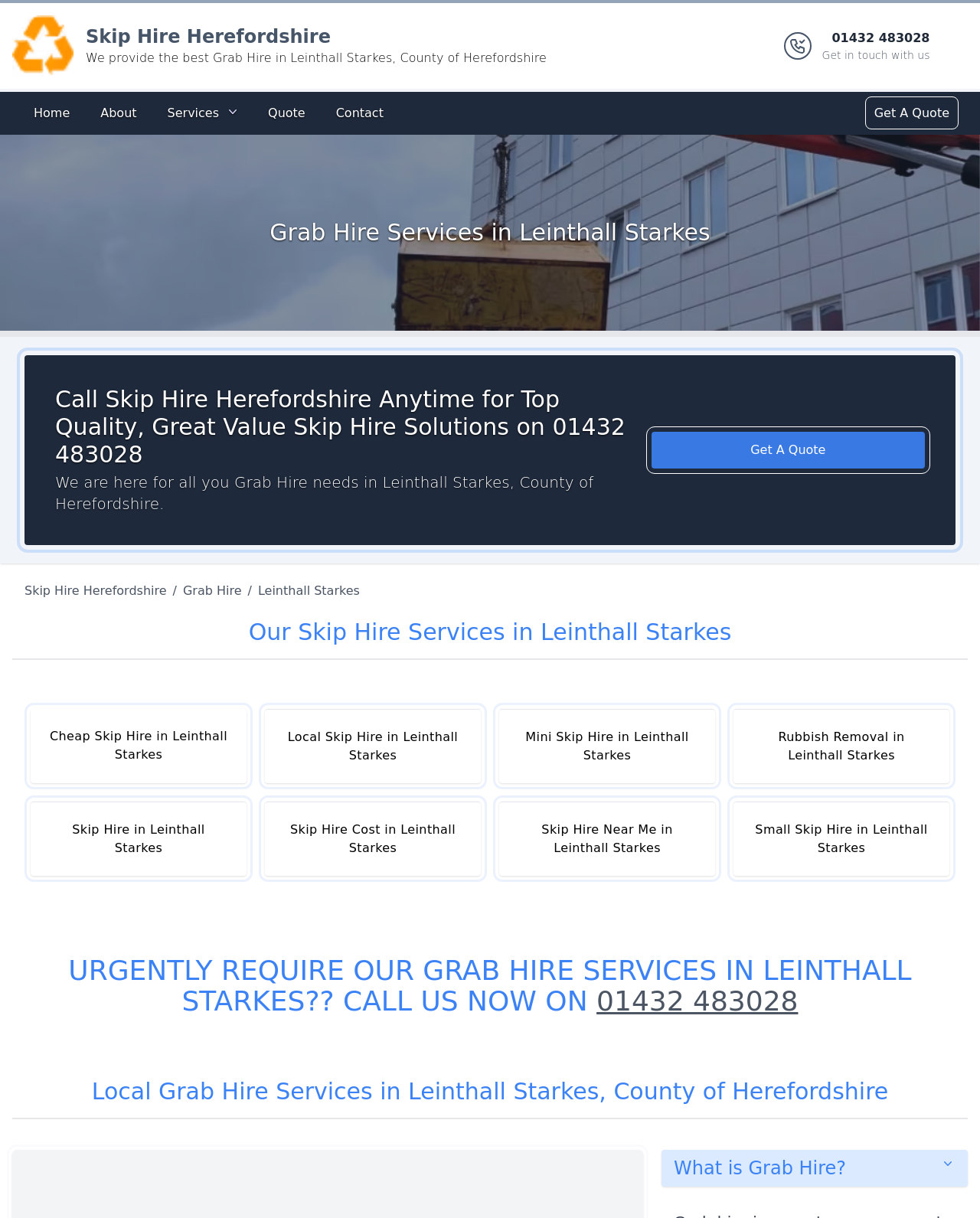Specify the bounding box coordinates of the element's region that should be clicked to achieve the following instruction: "Learn more about what is Grab Hire". The bounding box coordinates consist of four float numbers between 0 and 1, in the format [left, top, right, bottom].

[0.675, 0.944, 0.988, 0.974]